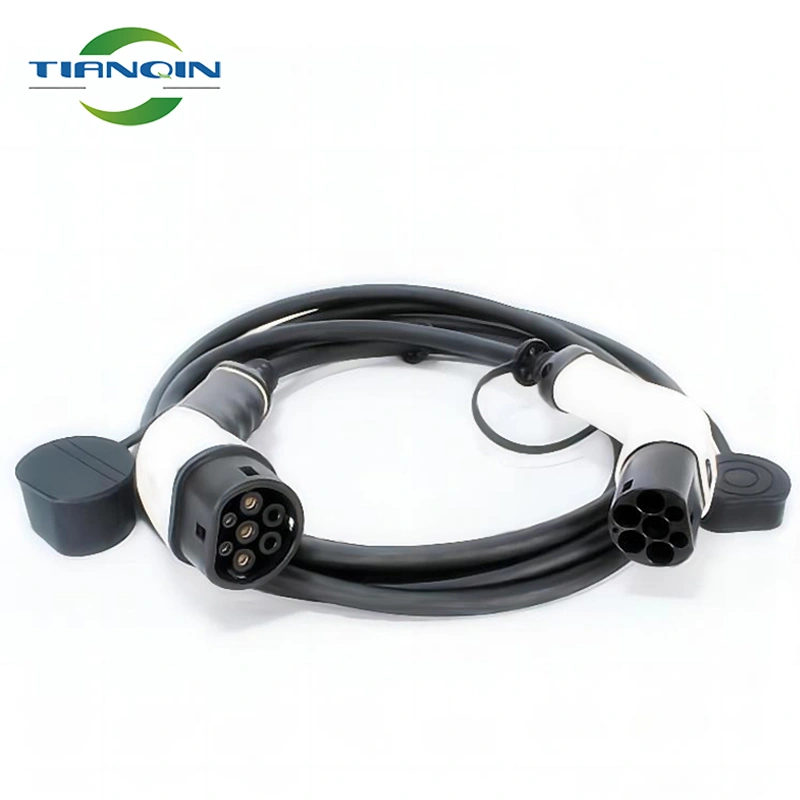What is the purpose of the protective rubber cover on the cable?
Provide a detailed and extensive answer to the question.

The caption explains that the protective rubber cover on the cable is designed to prevent debris and foreign objects from entering, which enhances the cable's durability and reliability.